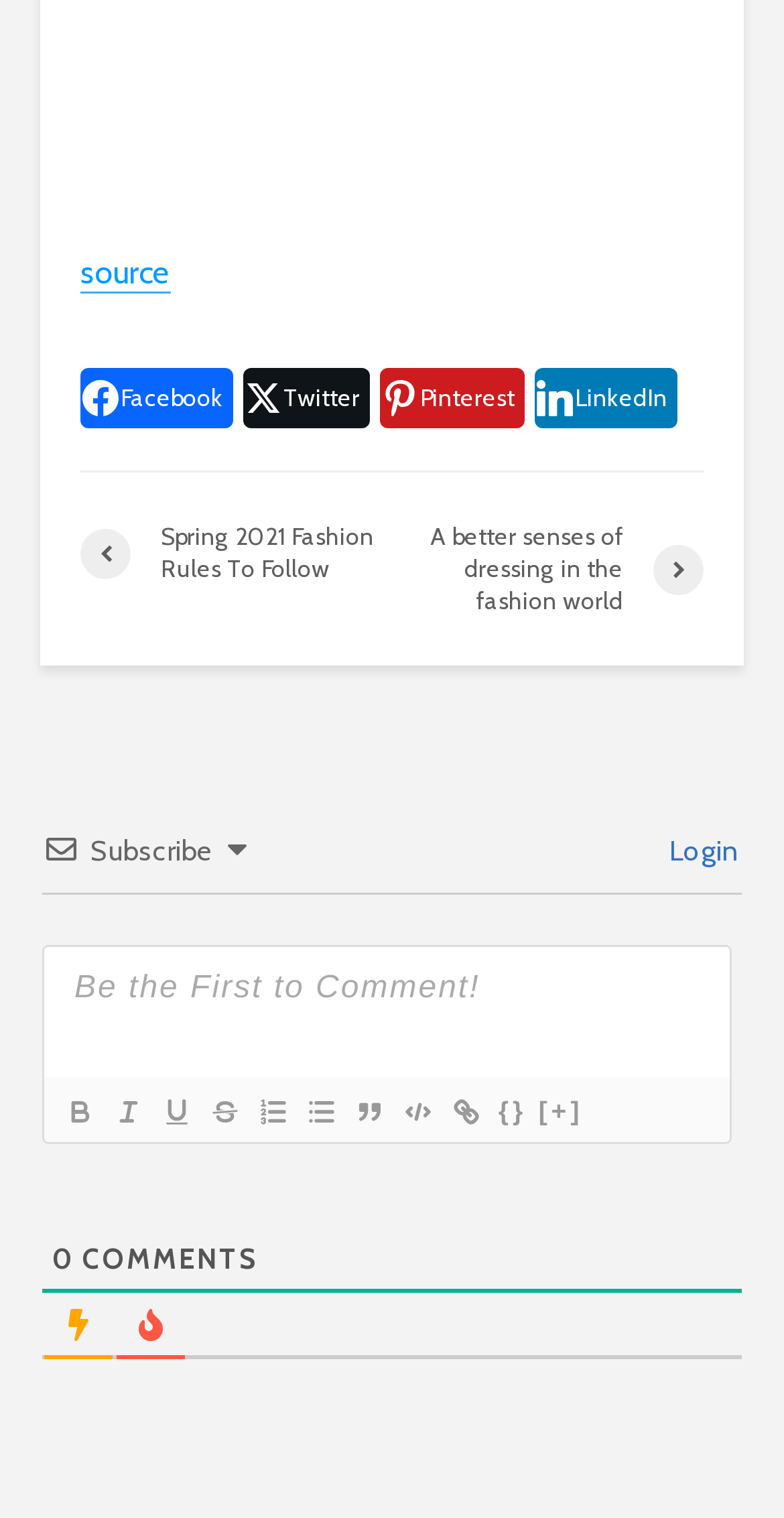Pinpoint the bounding box coordinates of the area that must be clicked to complete this instruction: "Format the text as bold".

[0.069, 0.717, 0.131, 0.748]